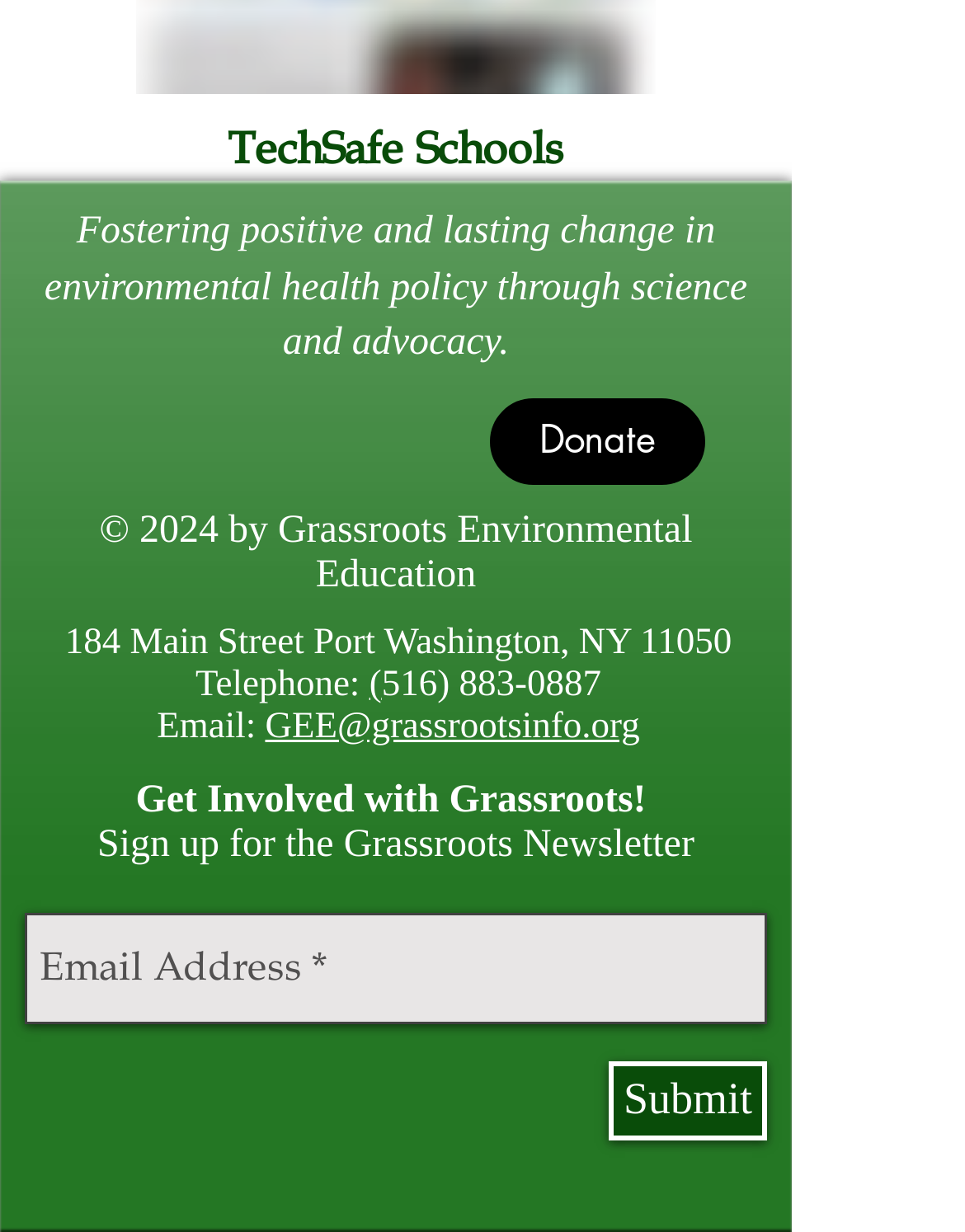Can you find the bounding box coordinates for the element that needs to be clicked to execute this instruction: "Enter email address"? The coordinates should be given as four float numbers between 0 and 1, i.e., [left, top, right, bottom].

[0.026, 0.74, 0.795, 0.831]